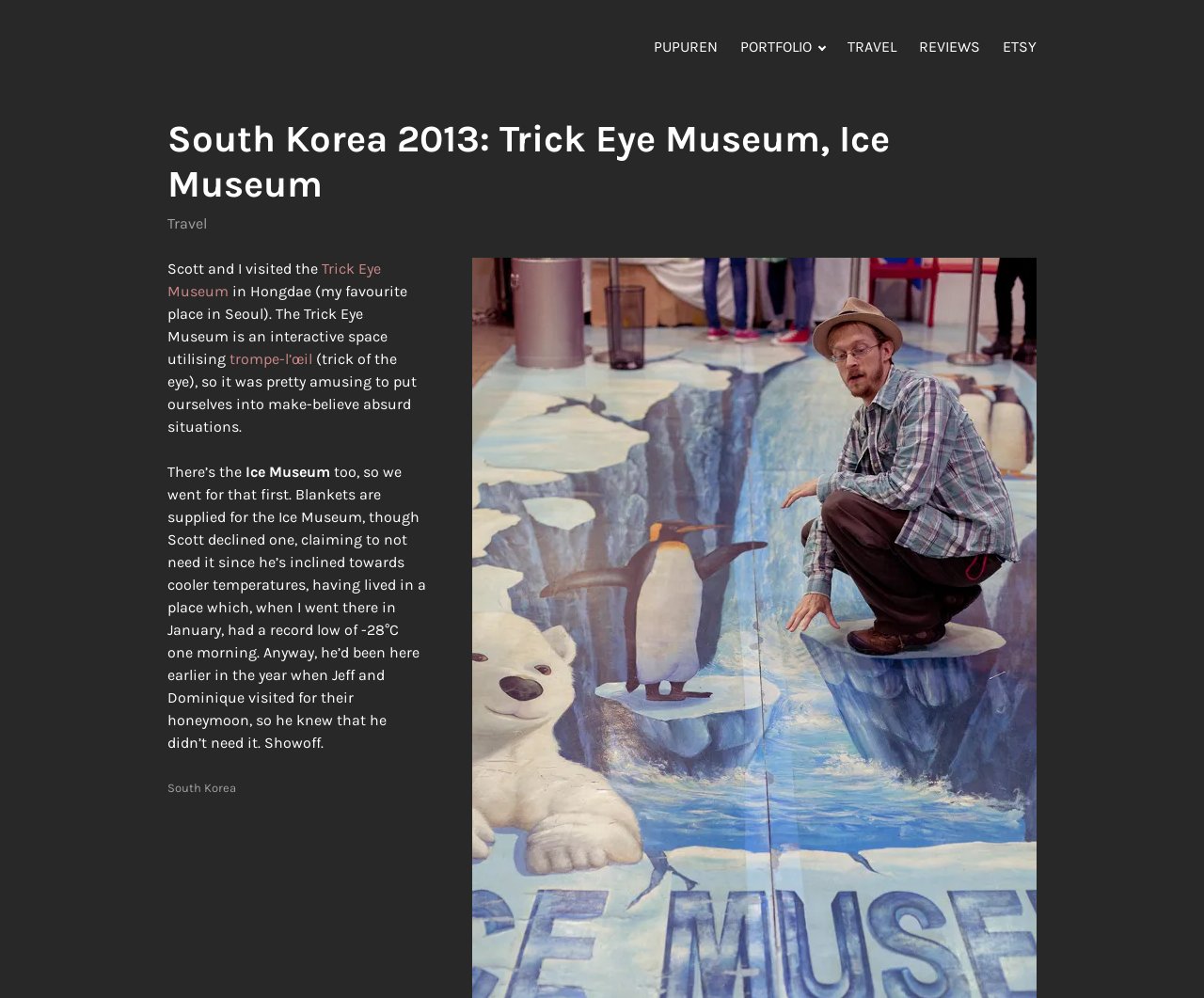Please locate the bounding box coordinates of the element that should be clicked to achieve the given instruction: "visit Trick Eye Museum".

[0.139, 0.26, 0.316, 0.301]